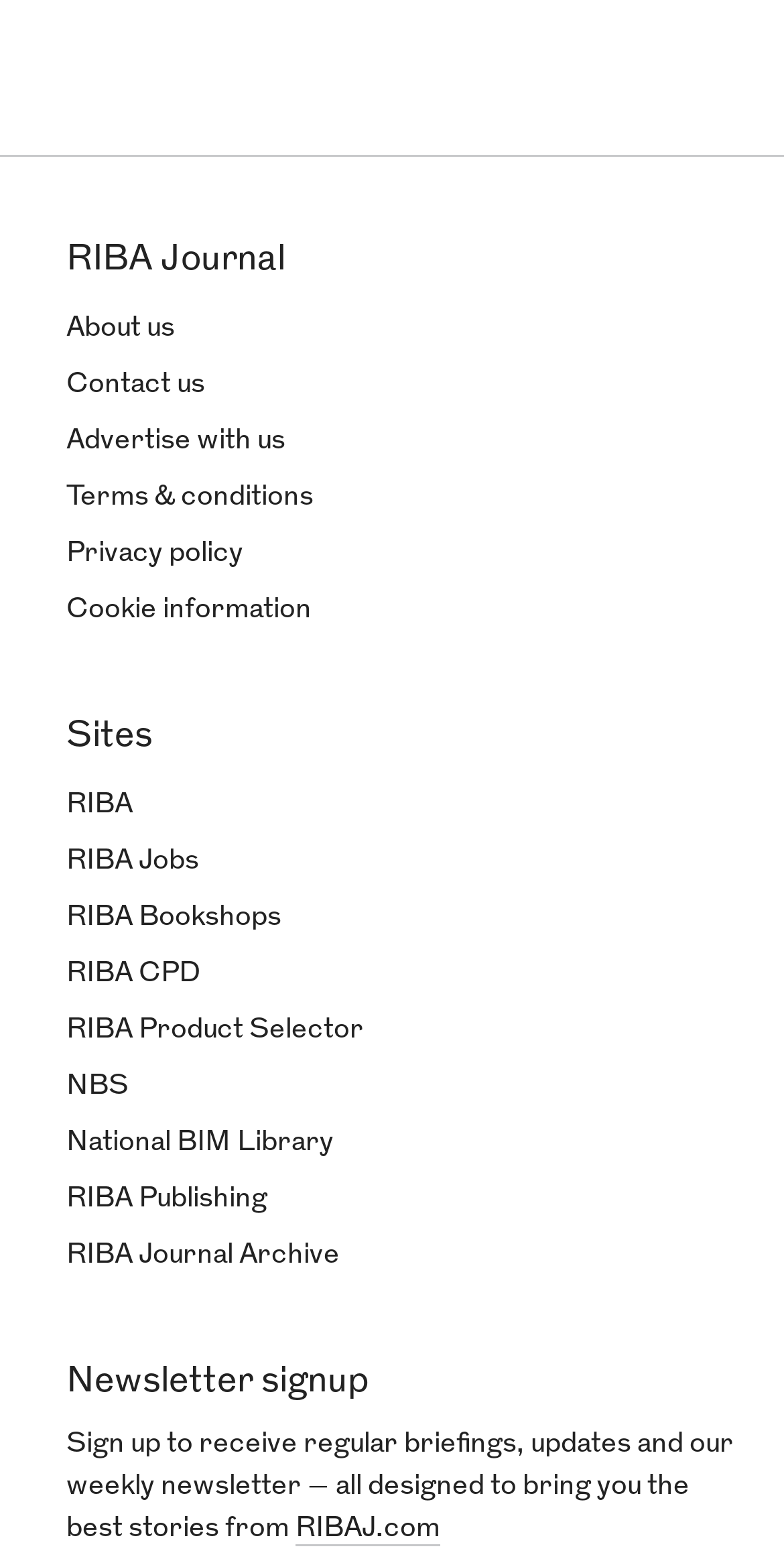How many links are under 'Sites'?
Could you please answer the question thoroughly and with as much detail as possible?

I counted the number of links under the 'Sites' heading, starting from 'RIBA' to 'RIBA Journal Archive', and found 11 links.